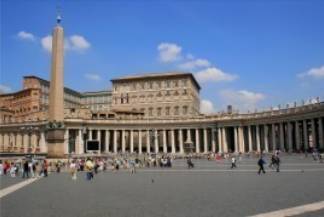Who designed the Colonnade?
Answer the question with a detailed explanation, including all necessary information.

The Colonnade, a prominent structure framing the square, was designed by Gian Lorenzo Bernini, consisting of grand, curved rows of columns that enhance the sense of grandeur.